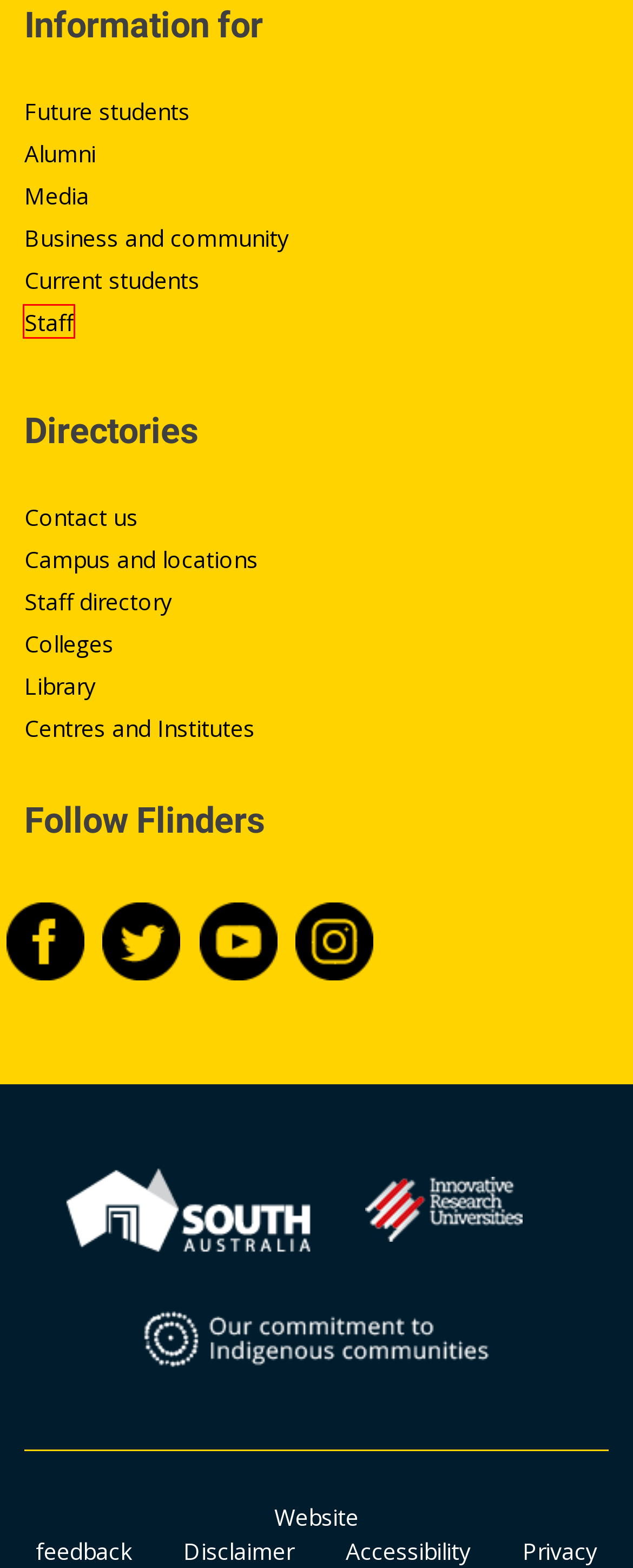Assess the screenshot of a webpage with a red bounding box and determine which webpage description most accurately matches the new page after clicking the element within the red box. Here are the options:
A. Colleges - Flinders University
B. Flinders University website copyright & disclaimer statement - Flinders University
C. Campus and Locations - Flinders University
D. Flinders University website accessibility statement - Flinders University
E. Engage - Flinders University
F. Indigenous Education and Engagement Strategy - Flinders University
G. Flinders University website feedback - Flinders University
H. Staff - Flinders University Staff

H